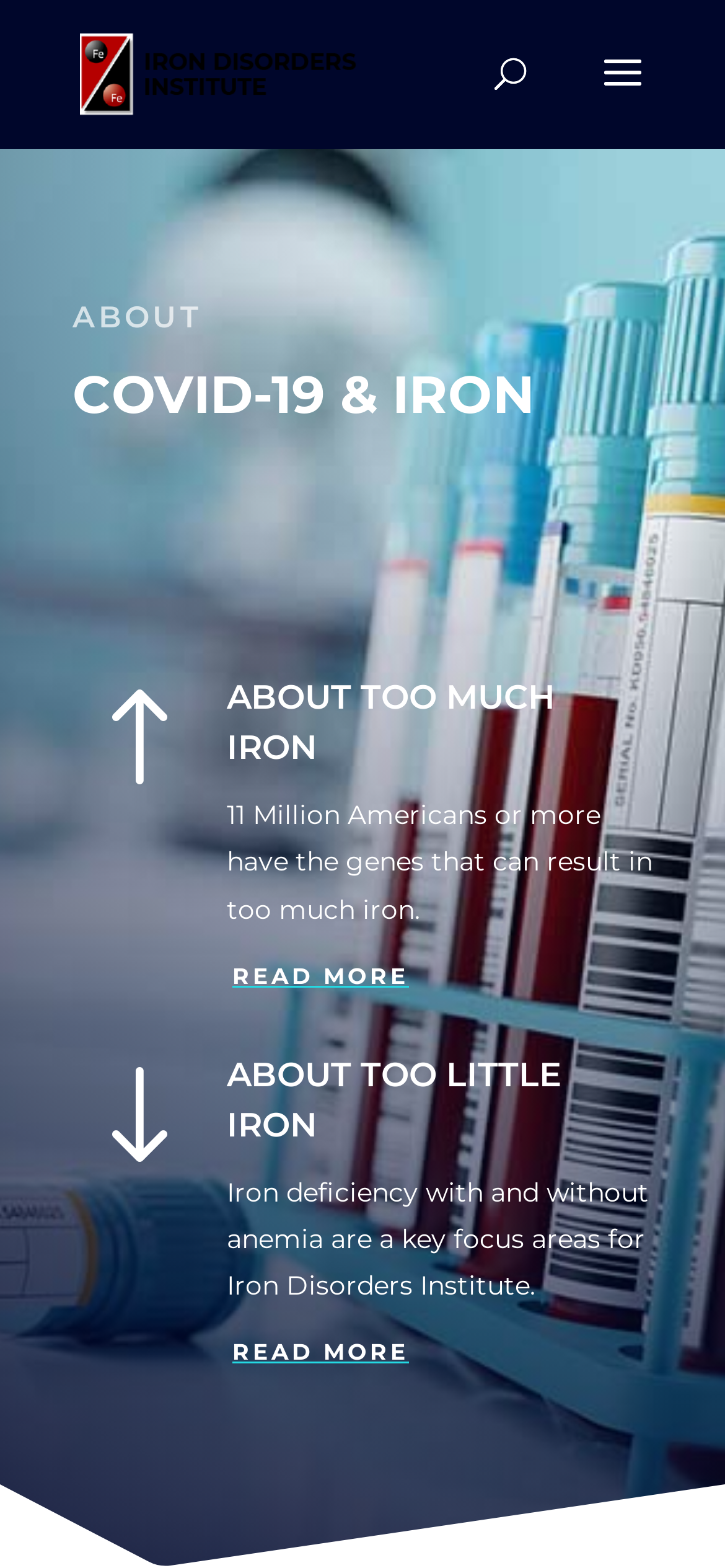Identify the bounding box of the UI component described as: "alt="Iron Disorders Institute"".

[0.11, 0.035, 0.493, 0.056]